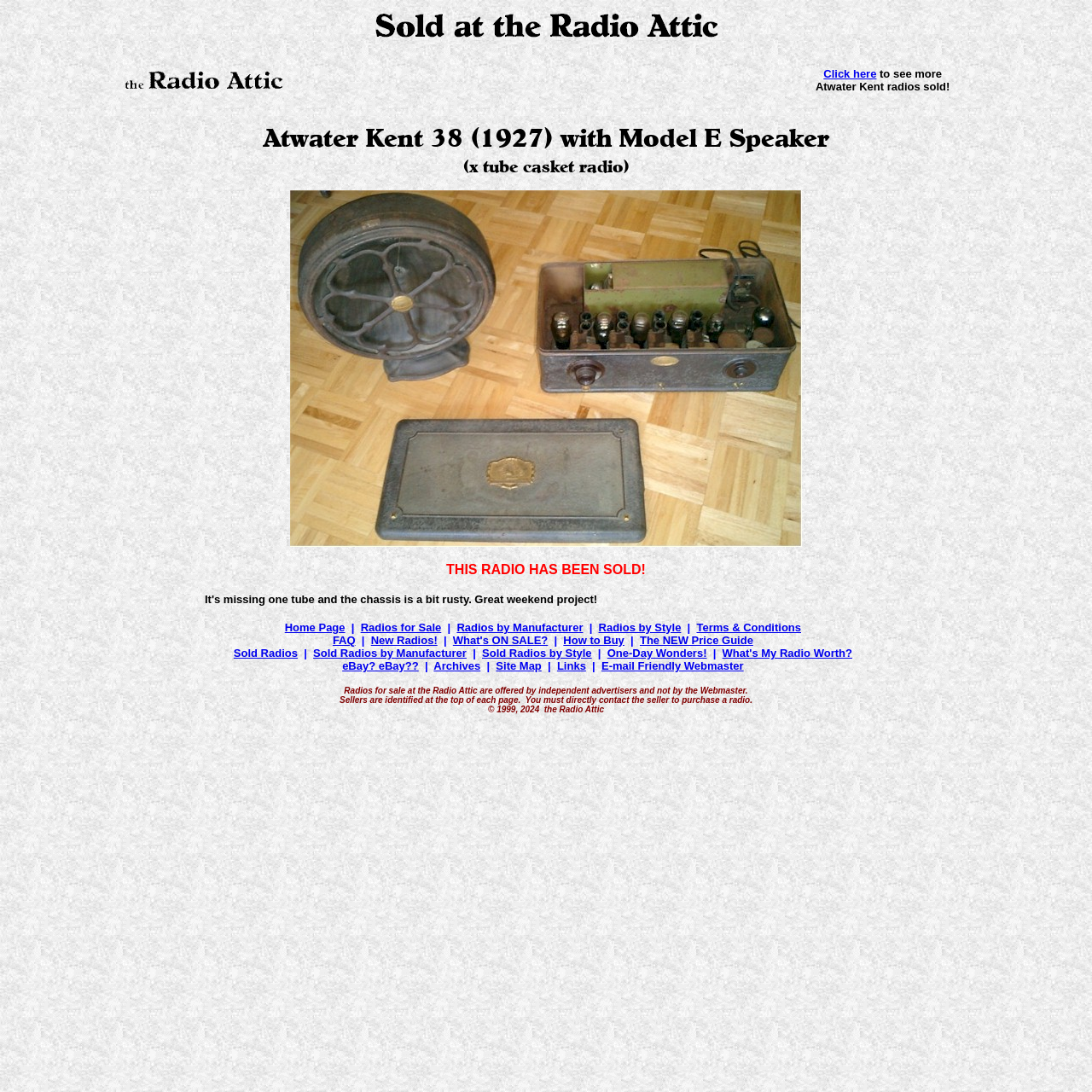Identify the bounding box coordinates of the region I need to click to complete this instruction: "Explore Sold Radios".

[0.214, 0.592, 0.273, 0.604]